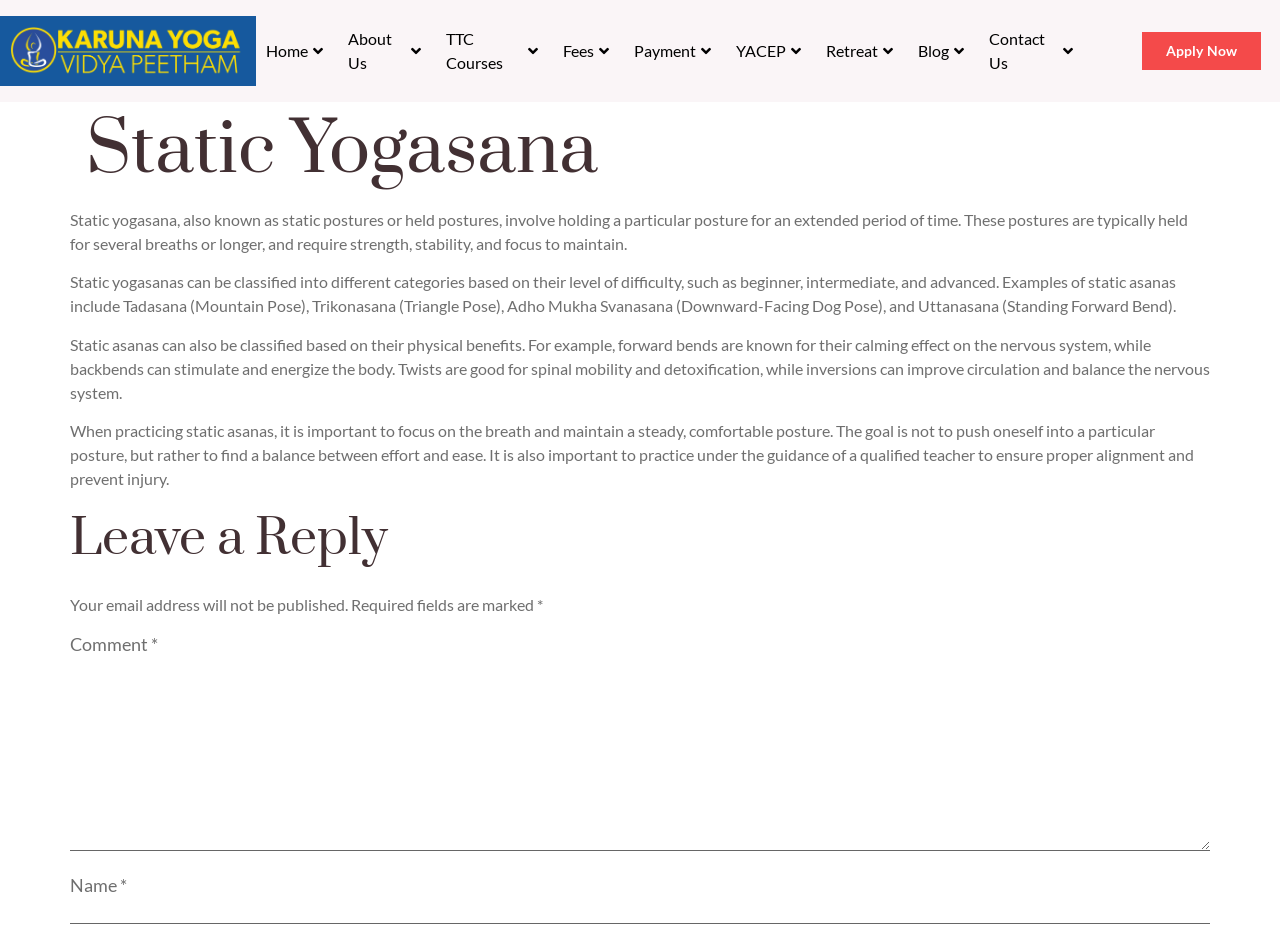Kindly determine the bounding box coordinates for the area that needs to be clicked to execute this instruction: "Click on the Home link".

[0.2, 0.023, 0.264, 0.087]